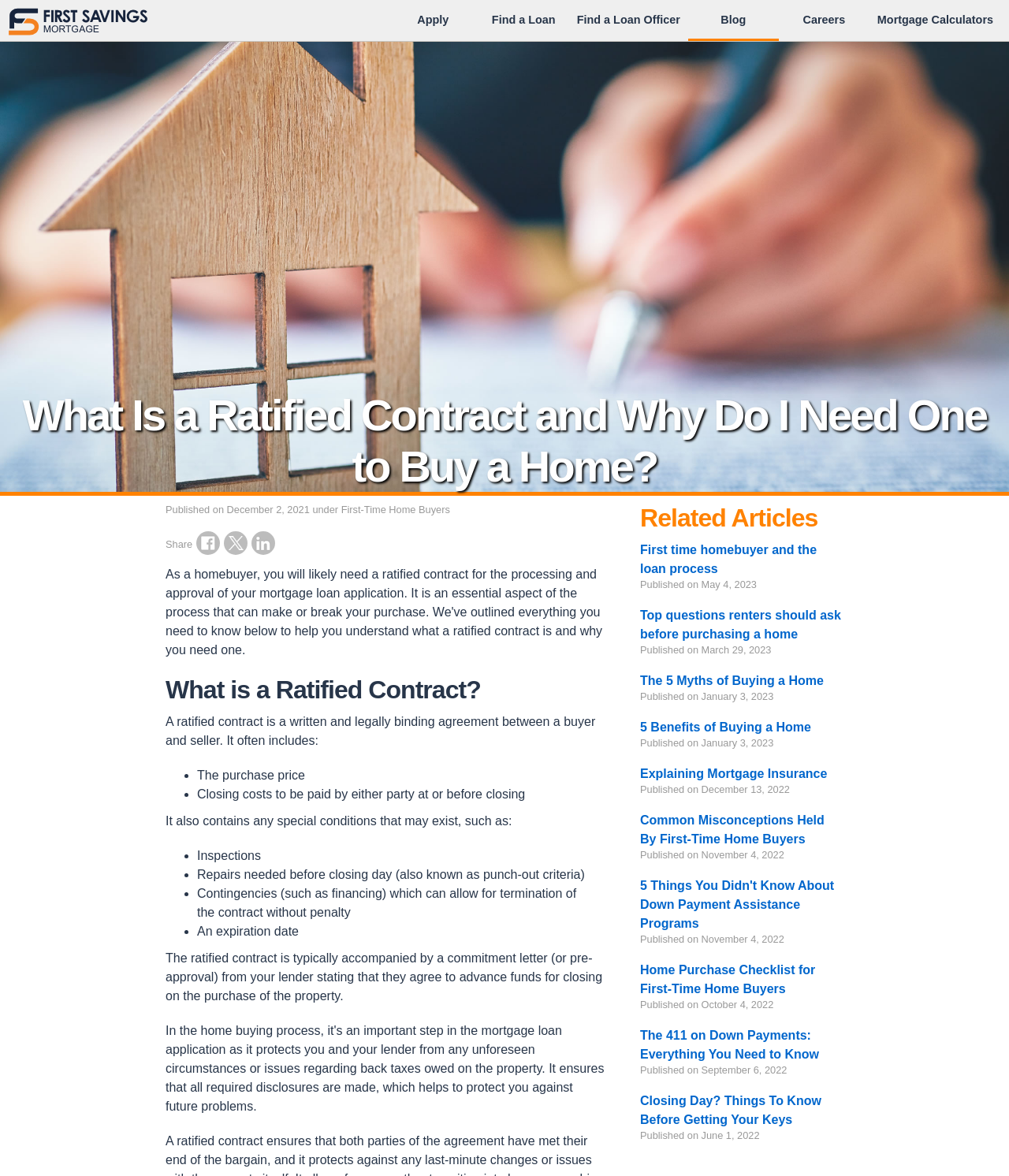Using the webpage screenshot, find the UI element described by Careers. Provide the bounding box coordinates in the format (top-left x, top-left y, bottom-right x, bottom-right y), ensuring all values are floating point numbers between 0 and 1.

[0.78, 0.0, 0.854, 0.034]